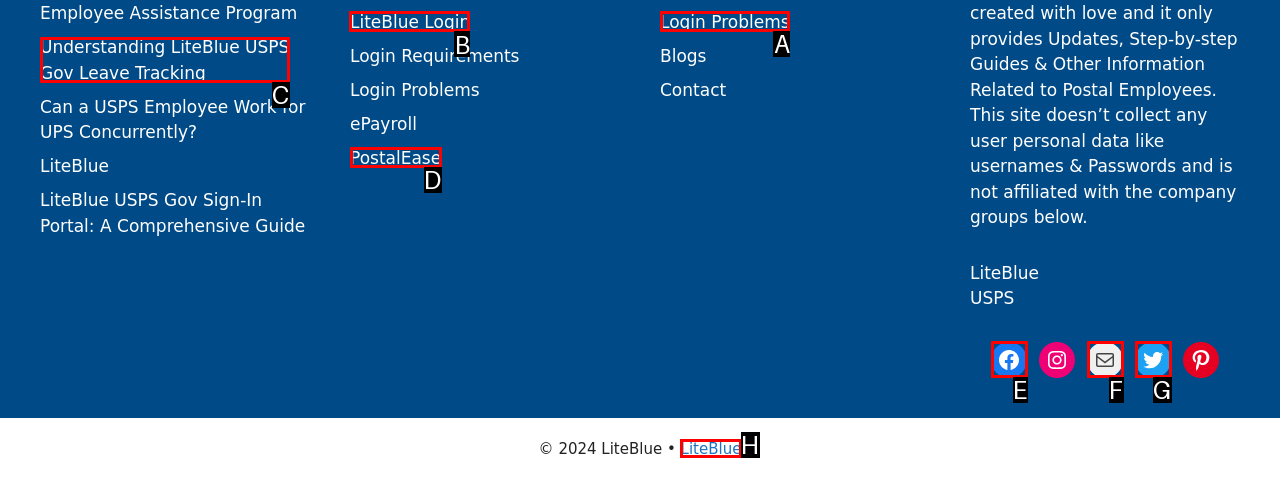Which option should be clicked to execute the task: Go to LiteBlue Login?
Reply with the letter of the chosen option.

B